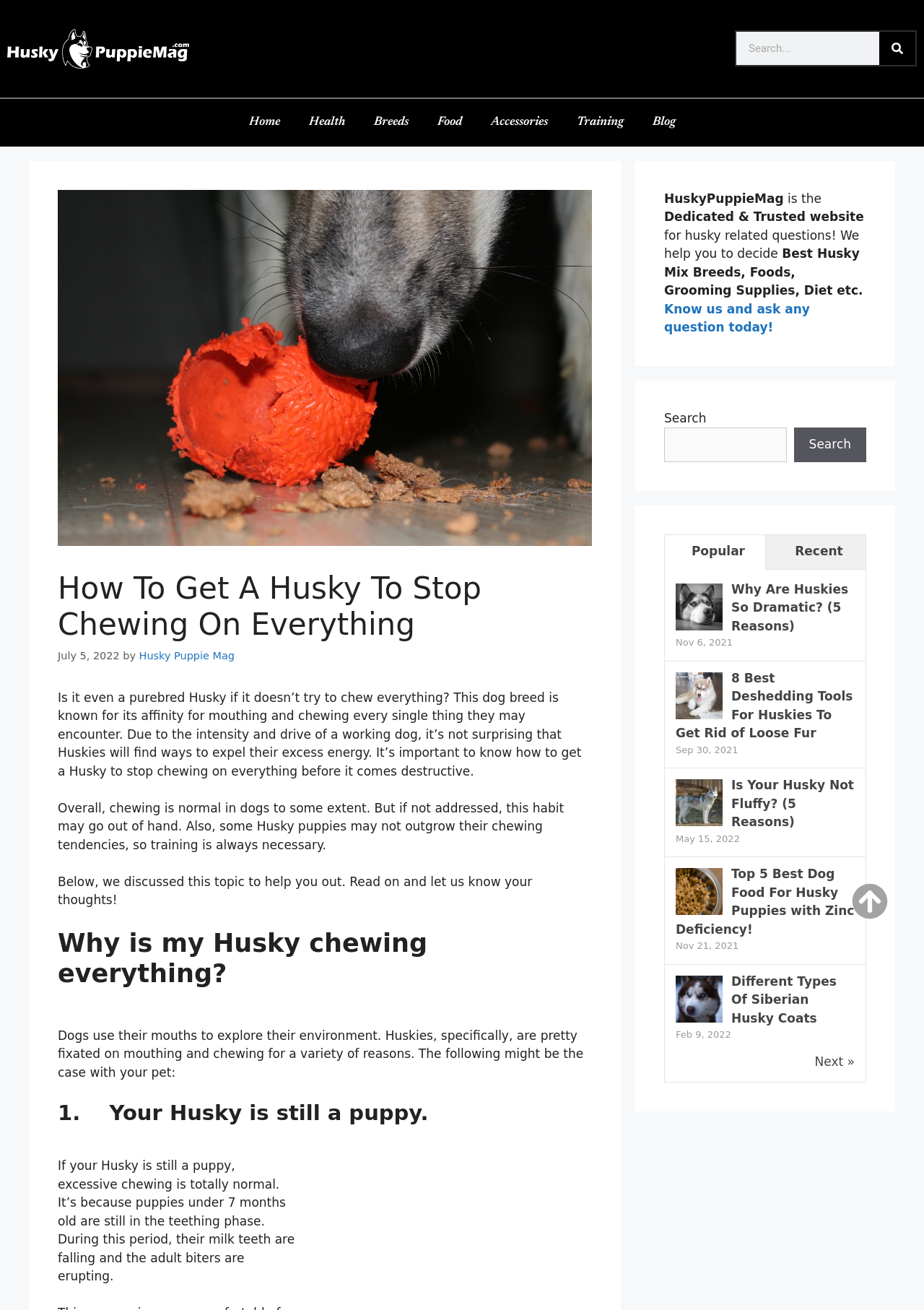Determine and generate the text content of the webpage's headline.

How To Get A Husky To Stop Chewing On Everything